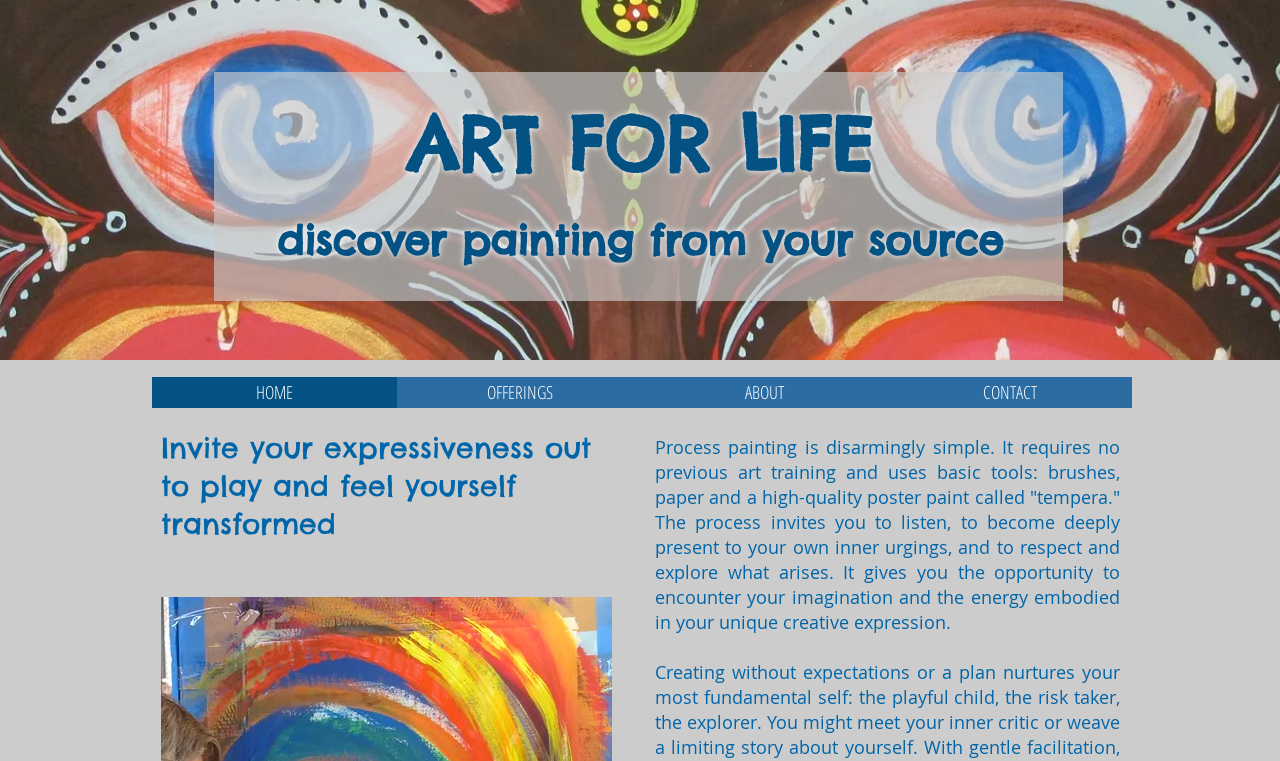What is the navigation menu item after 'HOME'?
Answer the question with detailed information derived from the image.

The navigation element 'Site' contains links to different pages, including 'HOME', 'OFFERINGS', 'ABOUT', and 'CONTACT'. The link 'OFFERINGS' is the navigation menu item after 'HOME'.